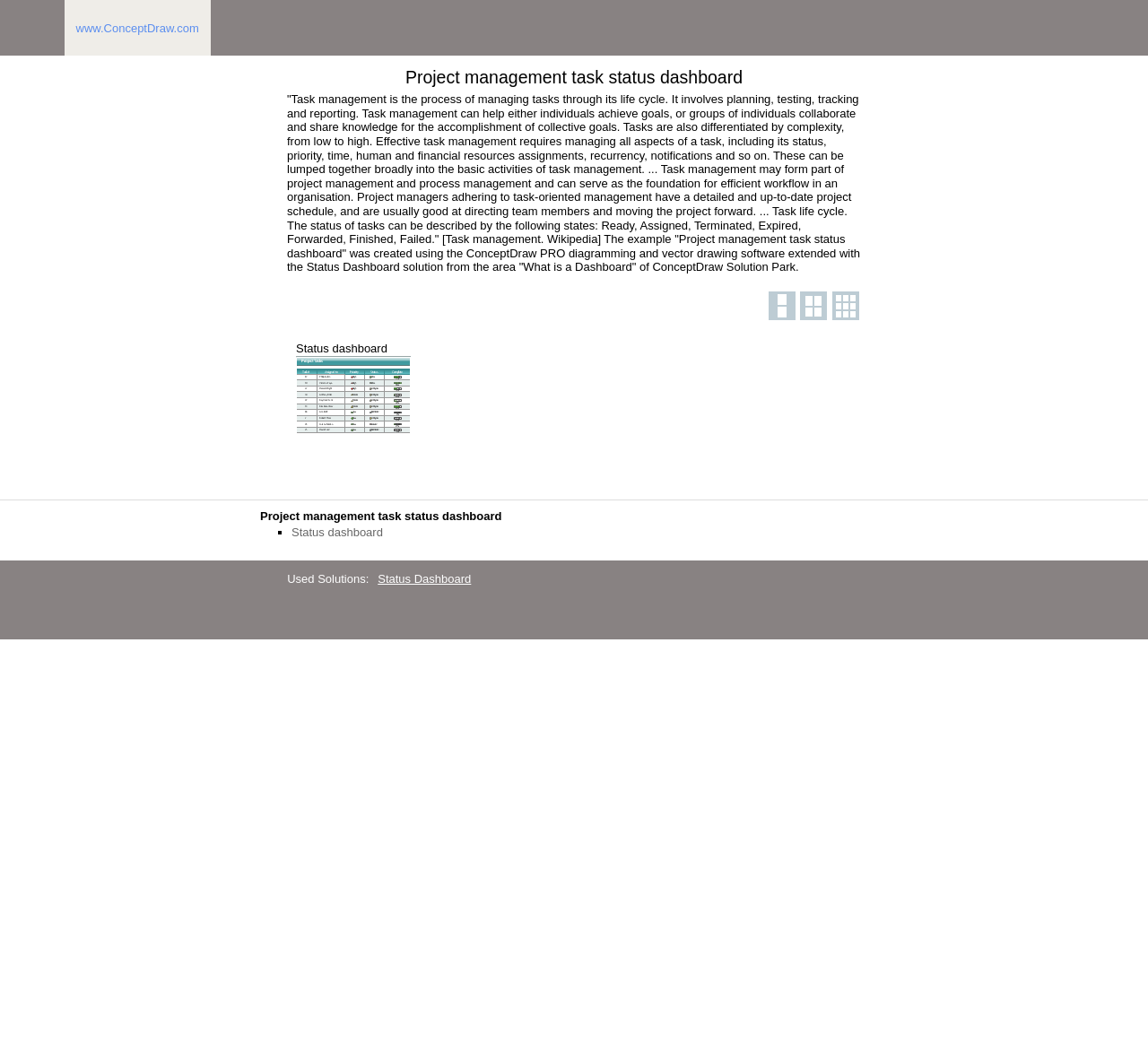What is the purpose of task management?
Based on the image, answer the question with as much detail as possible.

The webpage states that task management can help either individuals achieve goals or groups of individuals collaborate and share knowledge for the accomplishment of collective goals. This information is provided in the static text element on the webpage.